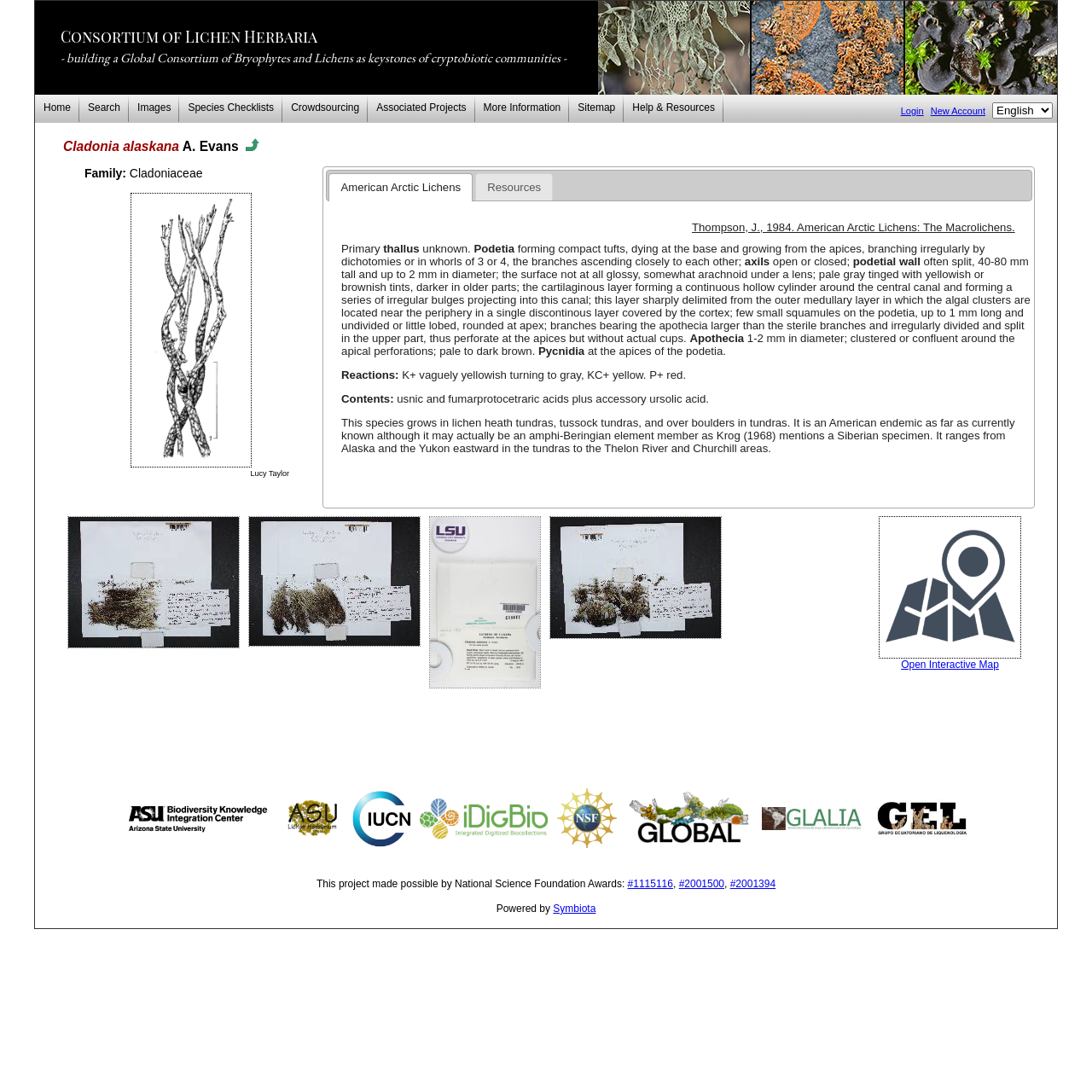Find the bounding box coordinates of the clickable element required to execute the following instruction: "Go to the 'Home' page". Provide the coordinates as four float numbers between 0 and 1, i.e., [left, top, right, bottom].

[0.032, 0.087, 0.073, 0.112]